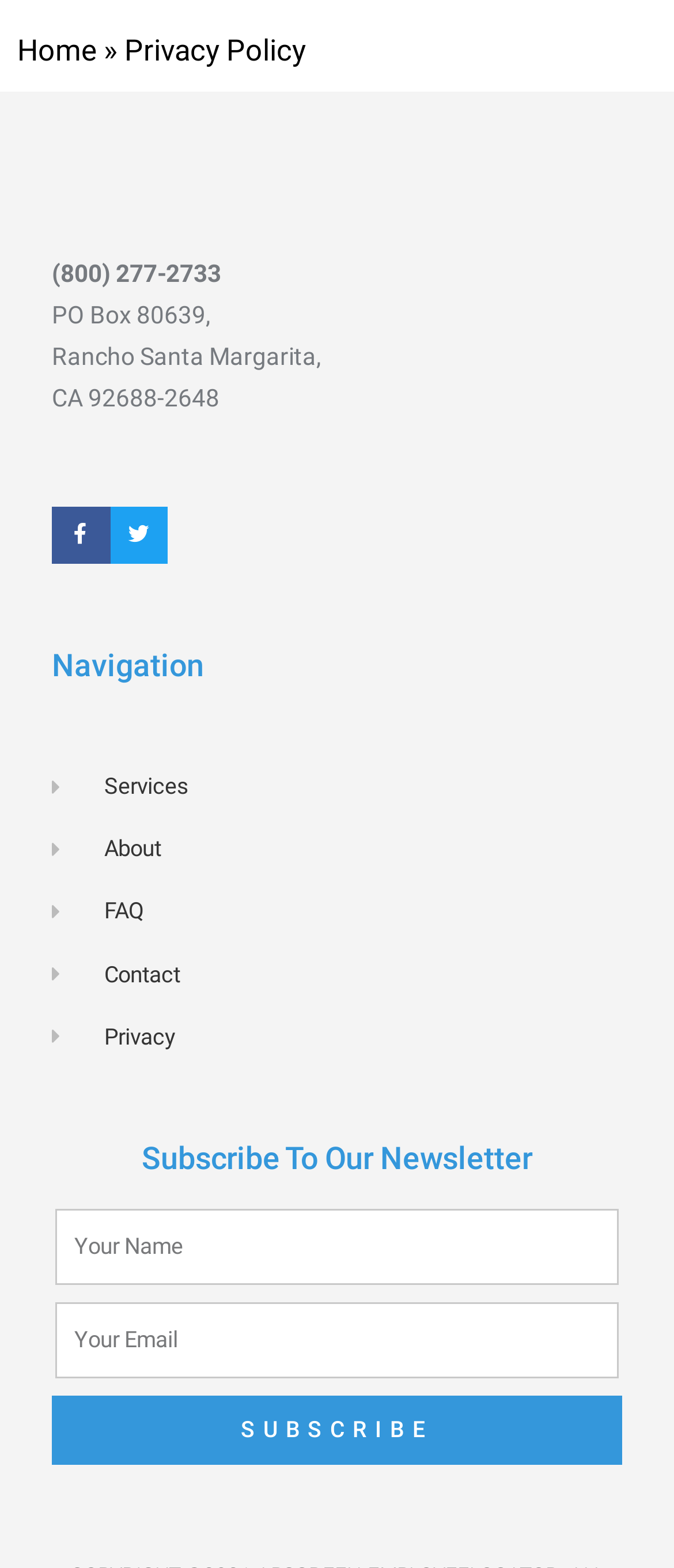Specify the bounding box coordinates of the area that needs to be clicked to achieve the following instruction: "Call the phone number".

[0.077, 0.166, 0.328, 0.184]